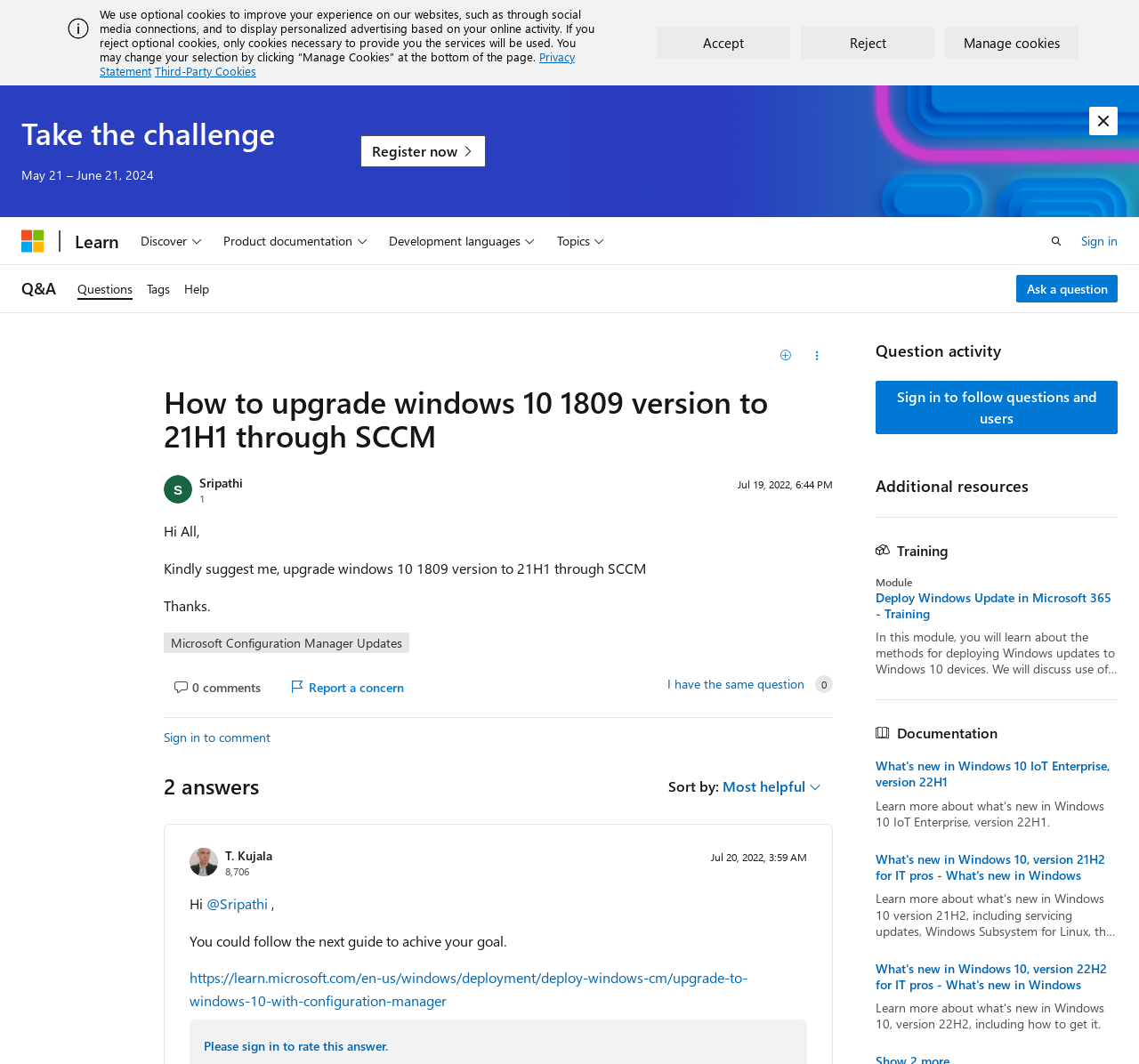What is the topic of the training module mentioned on the webpage? Analyze the screenshot and reply with just one word or a short phrase.

Deploy Windows Update in Microsoft 365